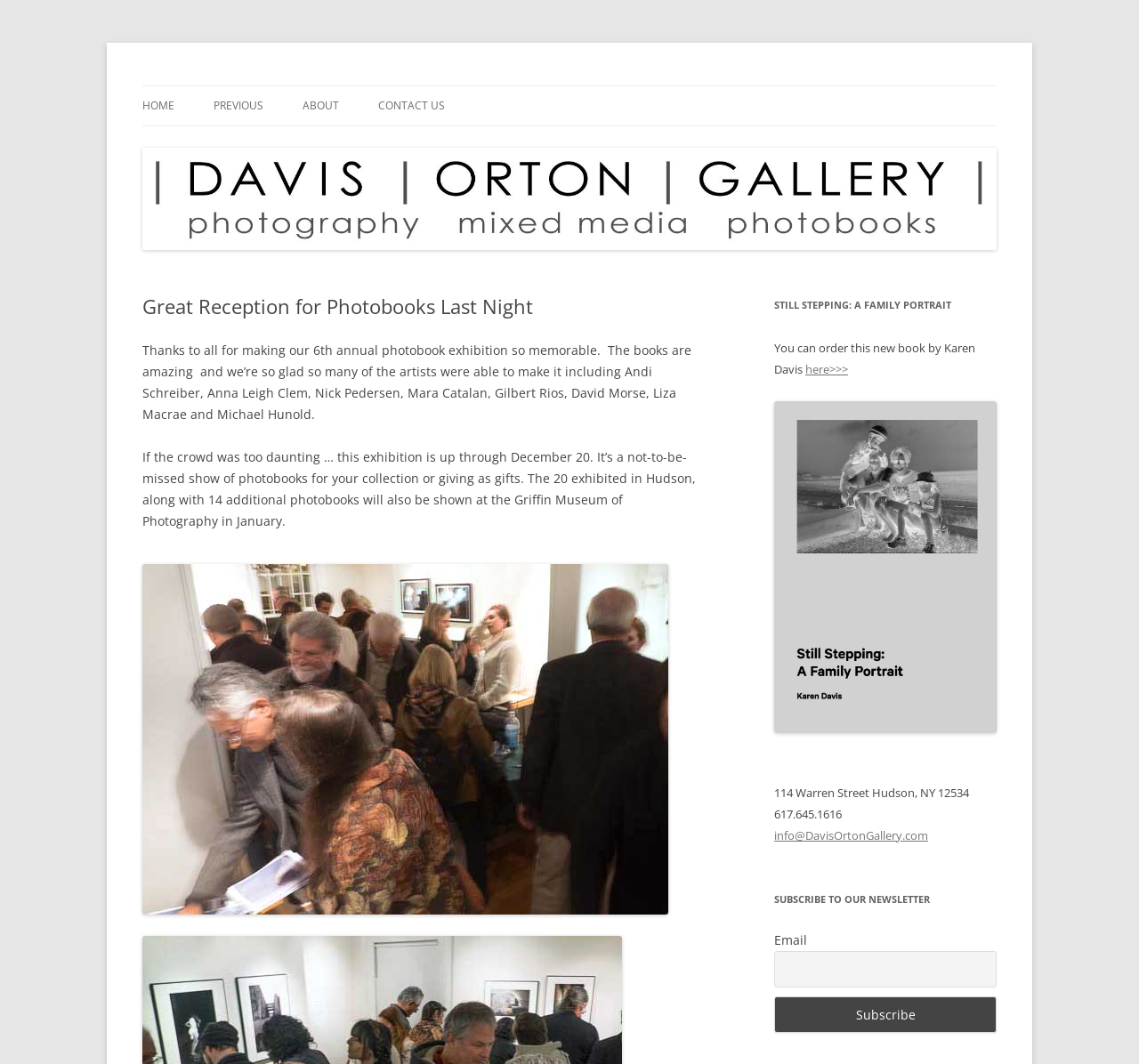Please determine the bounding box coordinates of the area that needs to be clicked to complete this task: 'Click CONTACT US'. The coordinates must be four float numbers between 0 and 1, formatted as [left, top, right, bottom].

[0.332, 0.081, 0.391, 0.118]